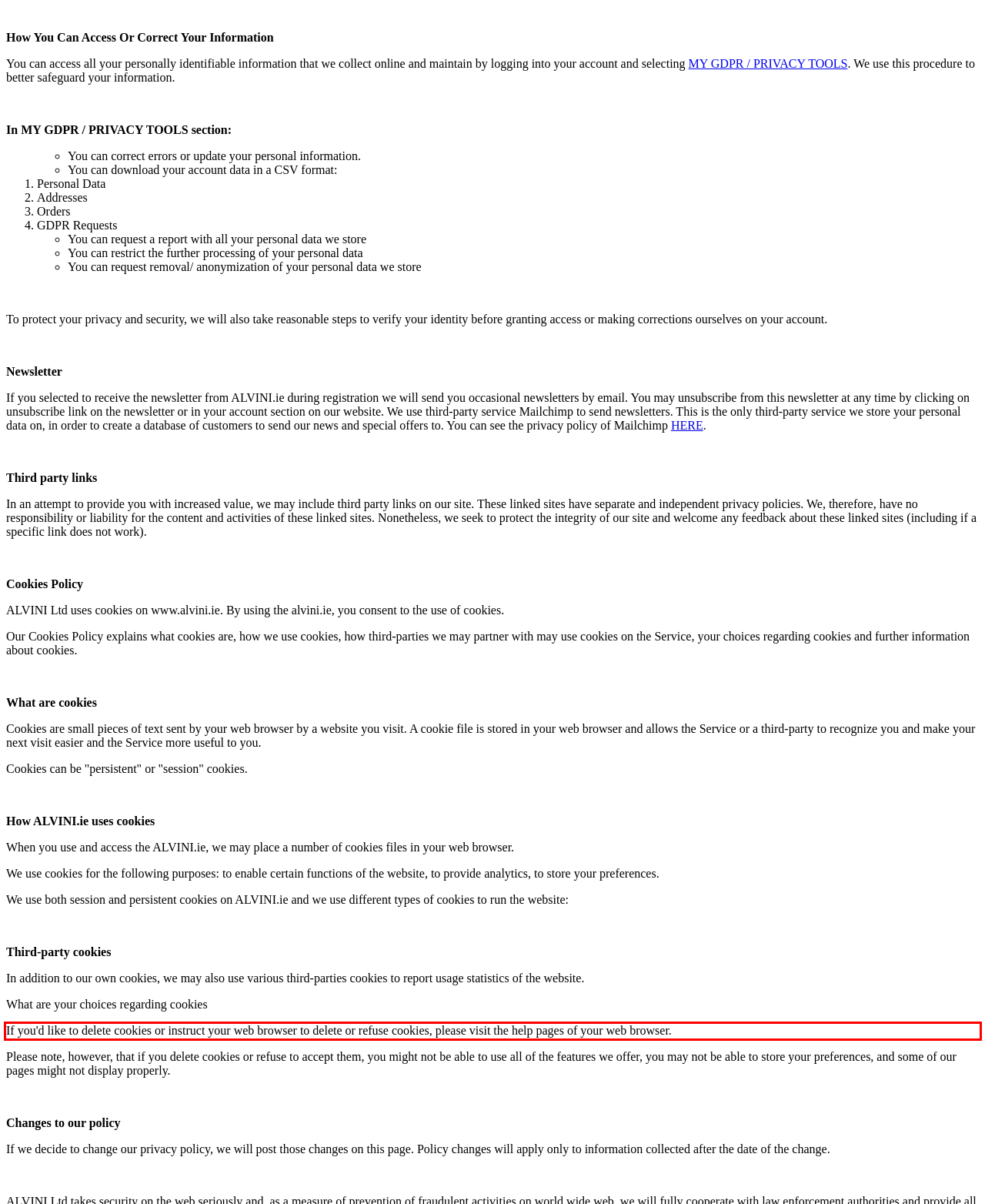Please examine the webpage screenshot containing a red bounding box and use OCR to recognize and output the text inside the red bounding box.

If you'd like to delete cookies or instruct your web browser to delete or refuse cookies, please visit the help pages of your web browser.